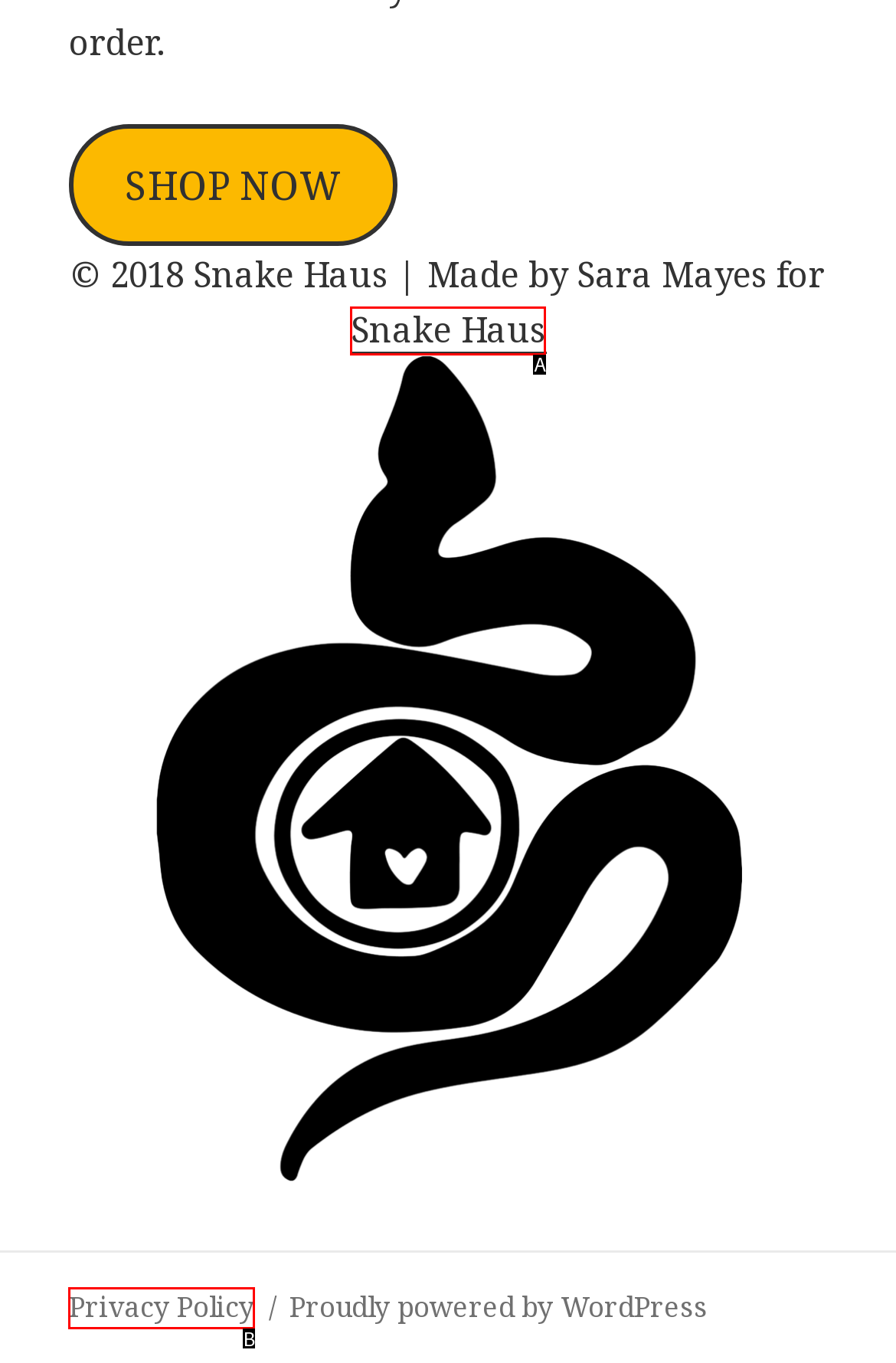Find the HTML element that corresponds to the description: Snake Haus. Indicate your selection by the letter of the appropriate option.

A